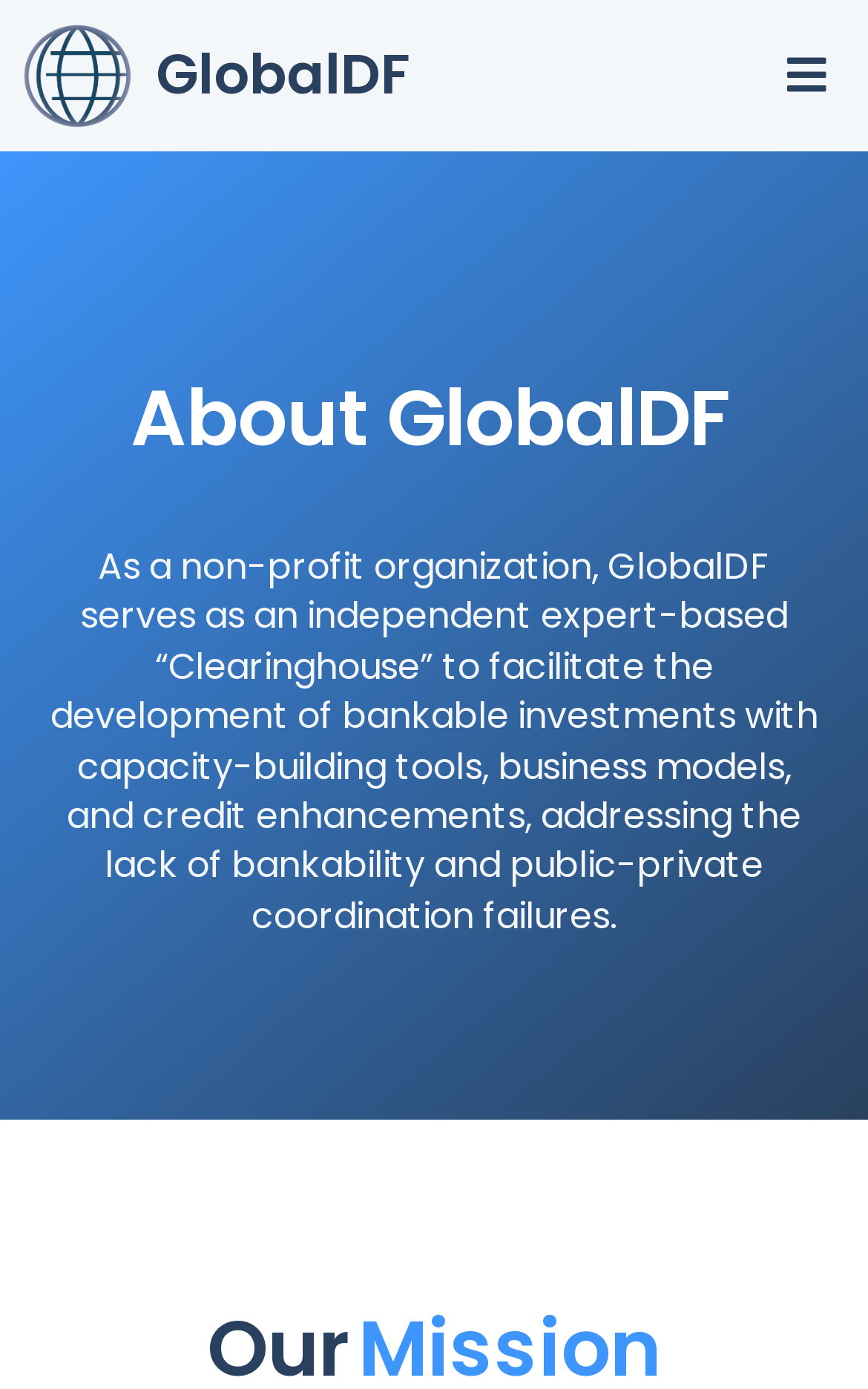Identify the bounding box of the HTML element described as: "GlobalDF".

[0.179, 0.026, 0.474, 0.082]